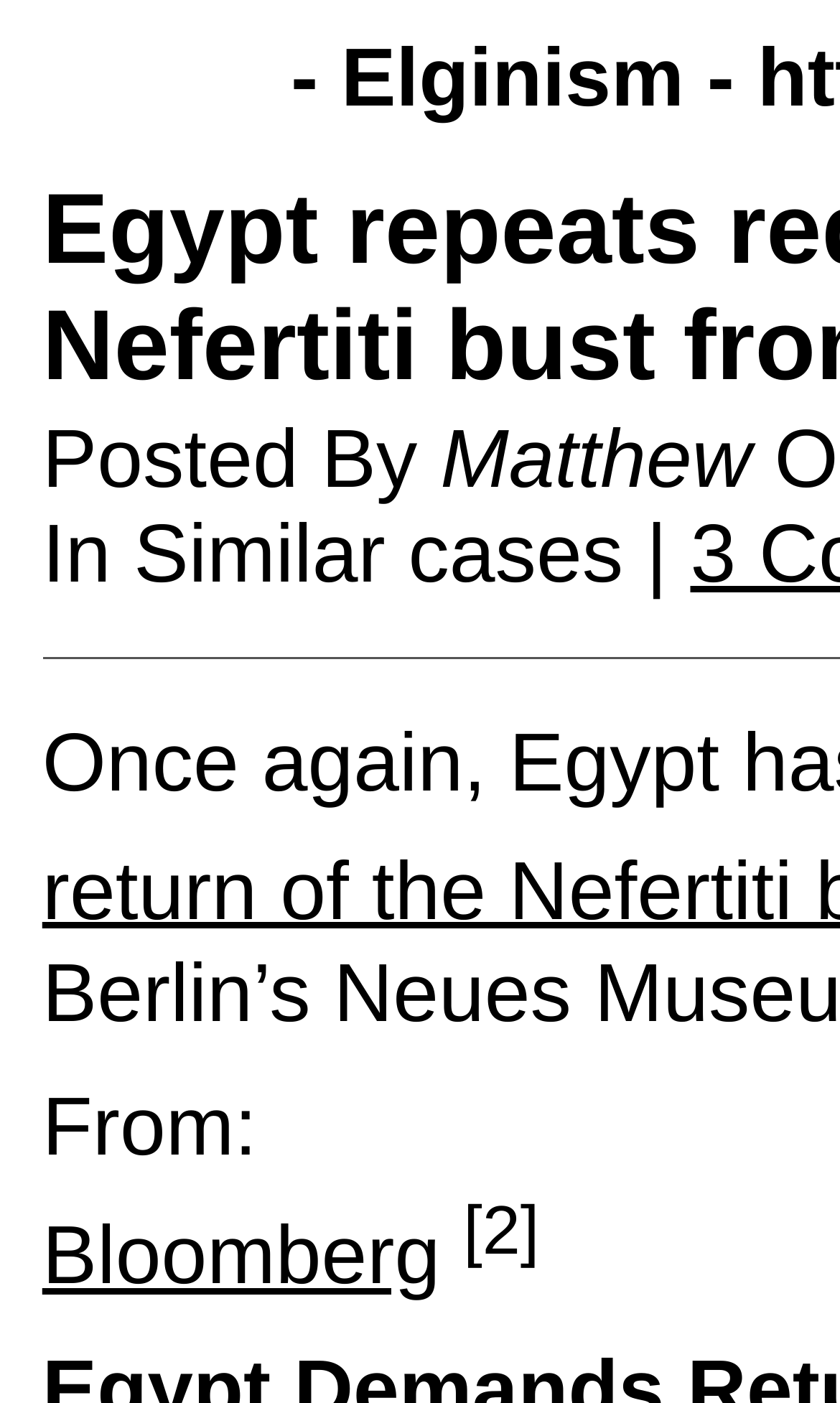Please provide a comprehensive answer to the question below using the information from the image: Who is the author of the article?

The author of the article can be found by looking at the 'Posted By' section, which is located near the top of the webpage. The text 'Matthew' is displayed next to 'Posted By', indicating that Matthew is the author of the article.